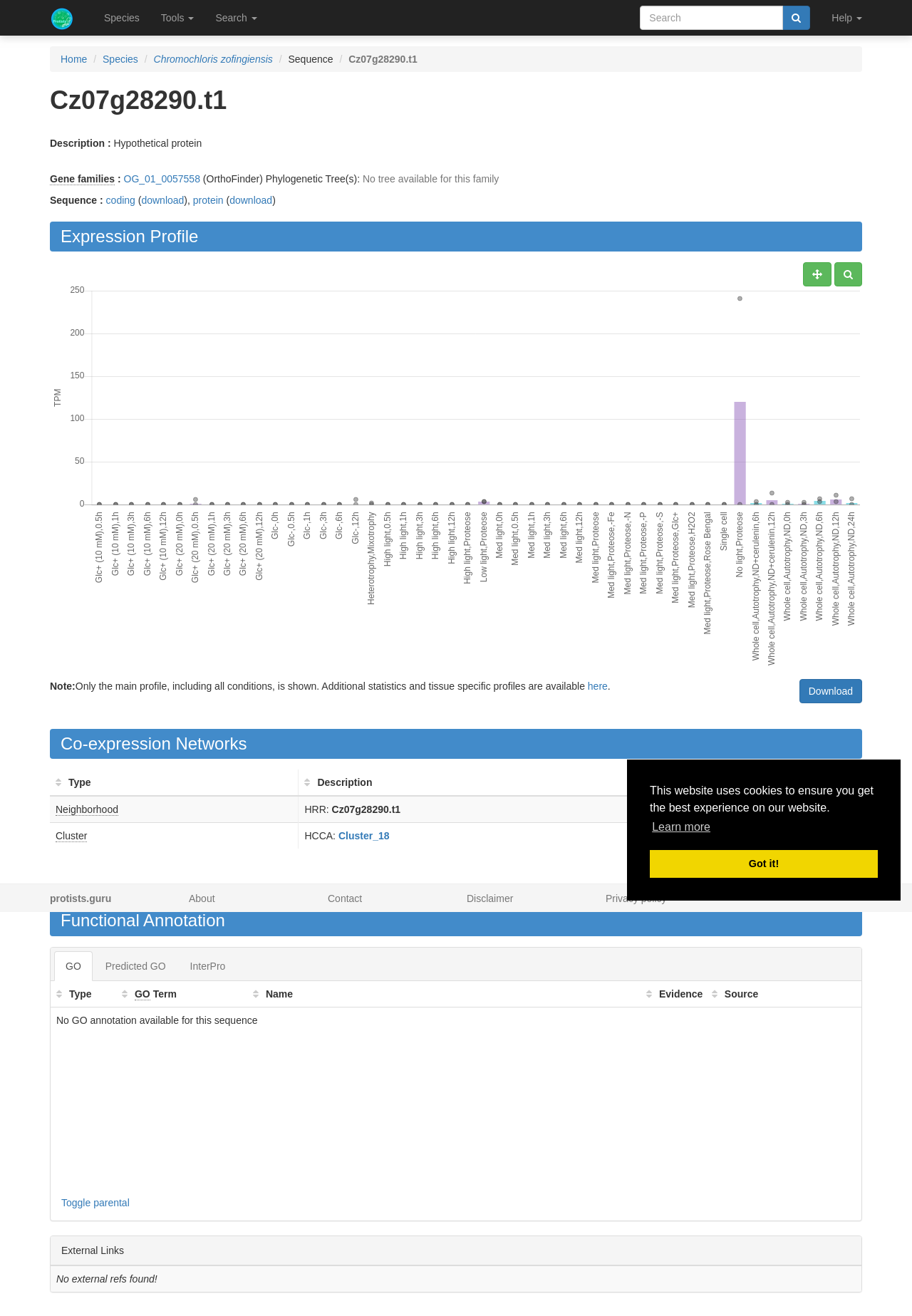What is the name of the protein?
Using the image as a reference, answer the question in detail.

I found the answer by looking at the 'Description :' section, where it says 'Hypothetical protein'.